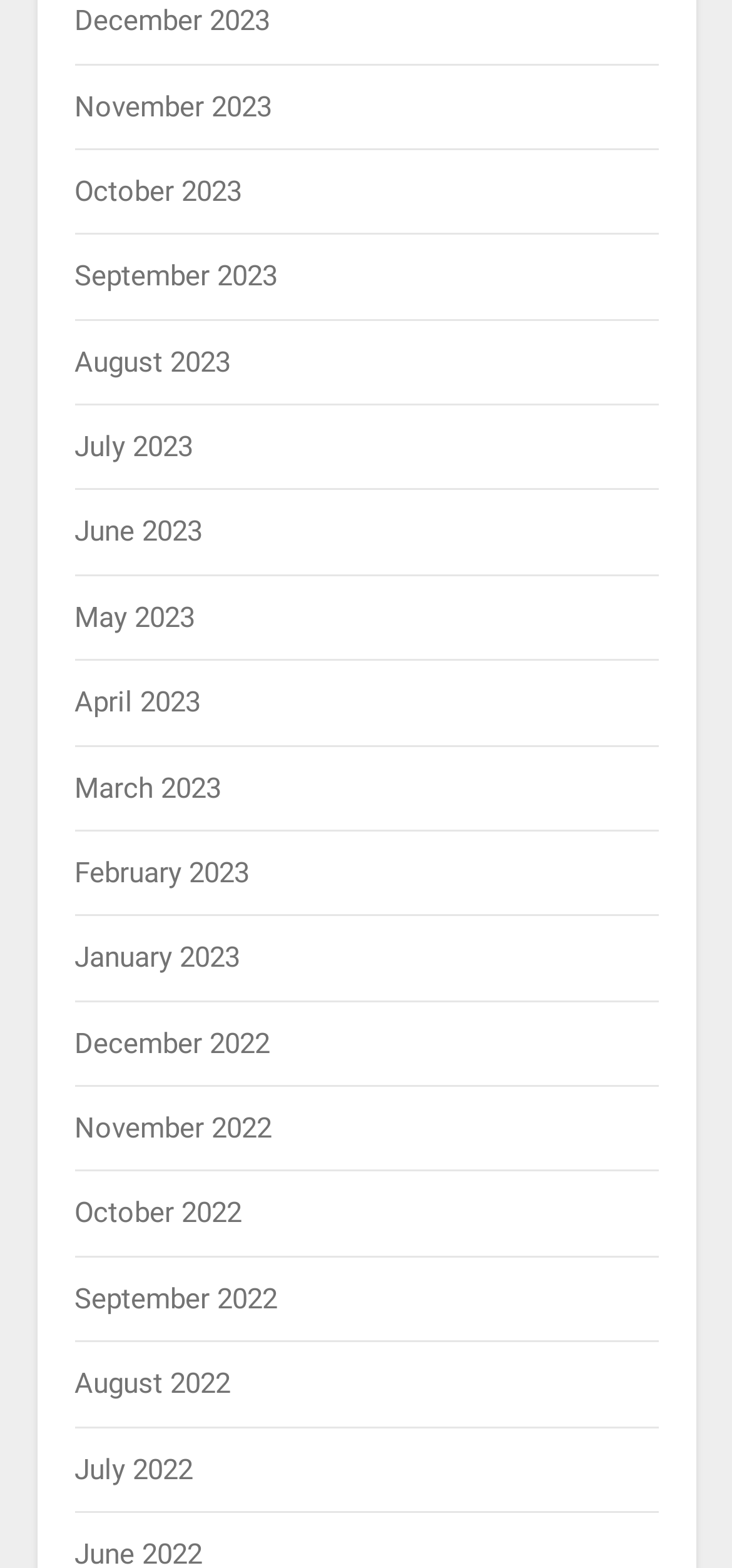Please find the bounding box coordinates of the section that needs to be clicked to achieve this instruction: "View November 2022".

[0.101, 0.709, 0.371, 0.73]